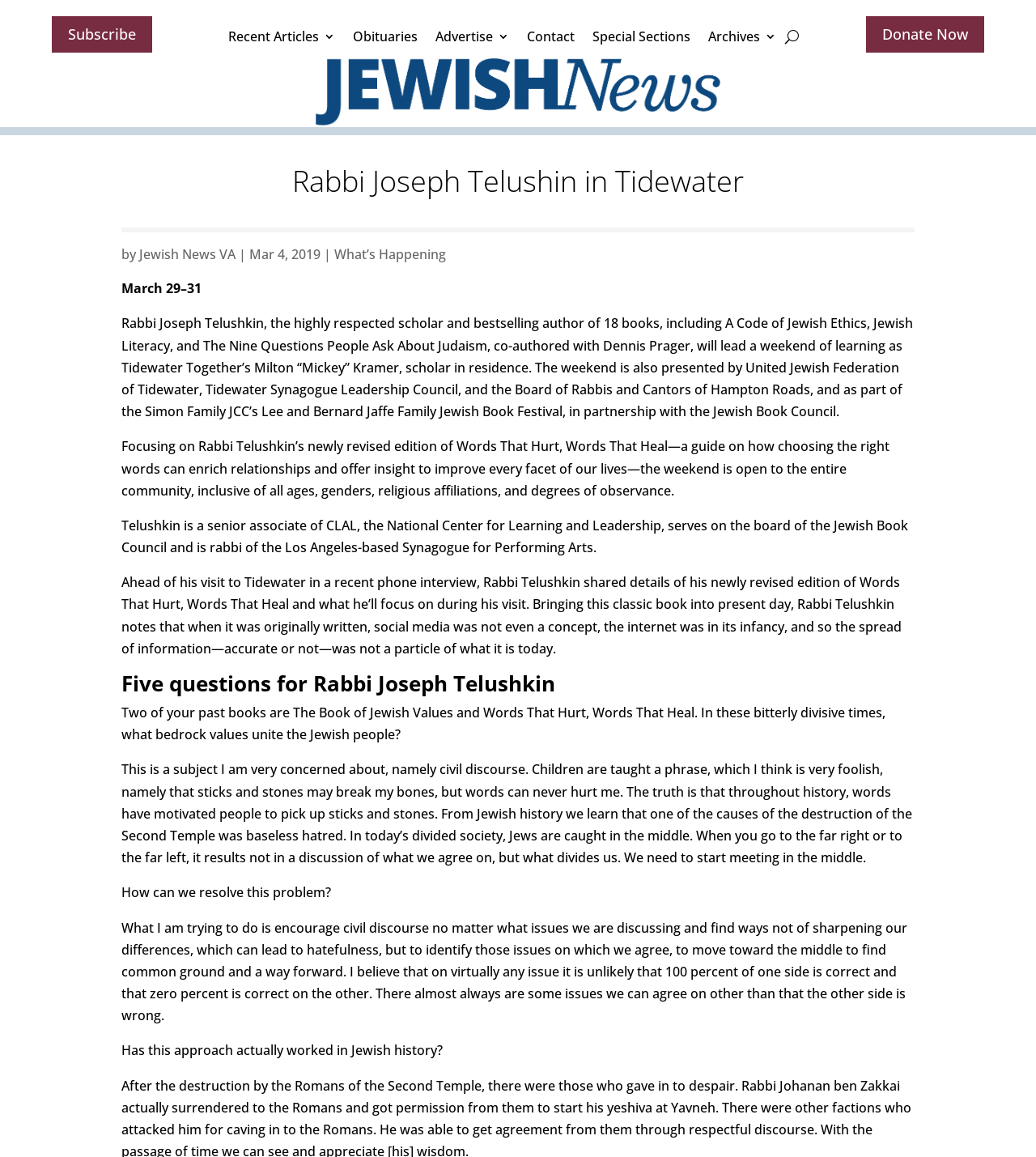Find and specify the bounding box coordinates that correspond to the clickable region for the instruction: "Click on the 'Tabberer and Jones' link".

None